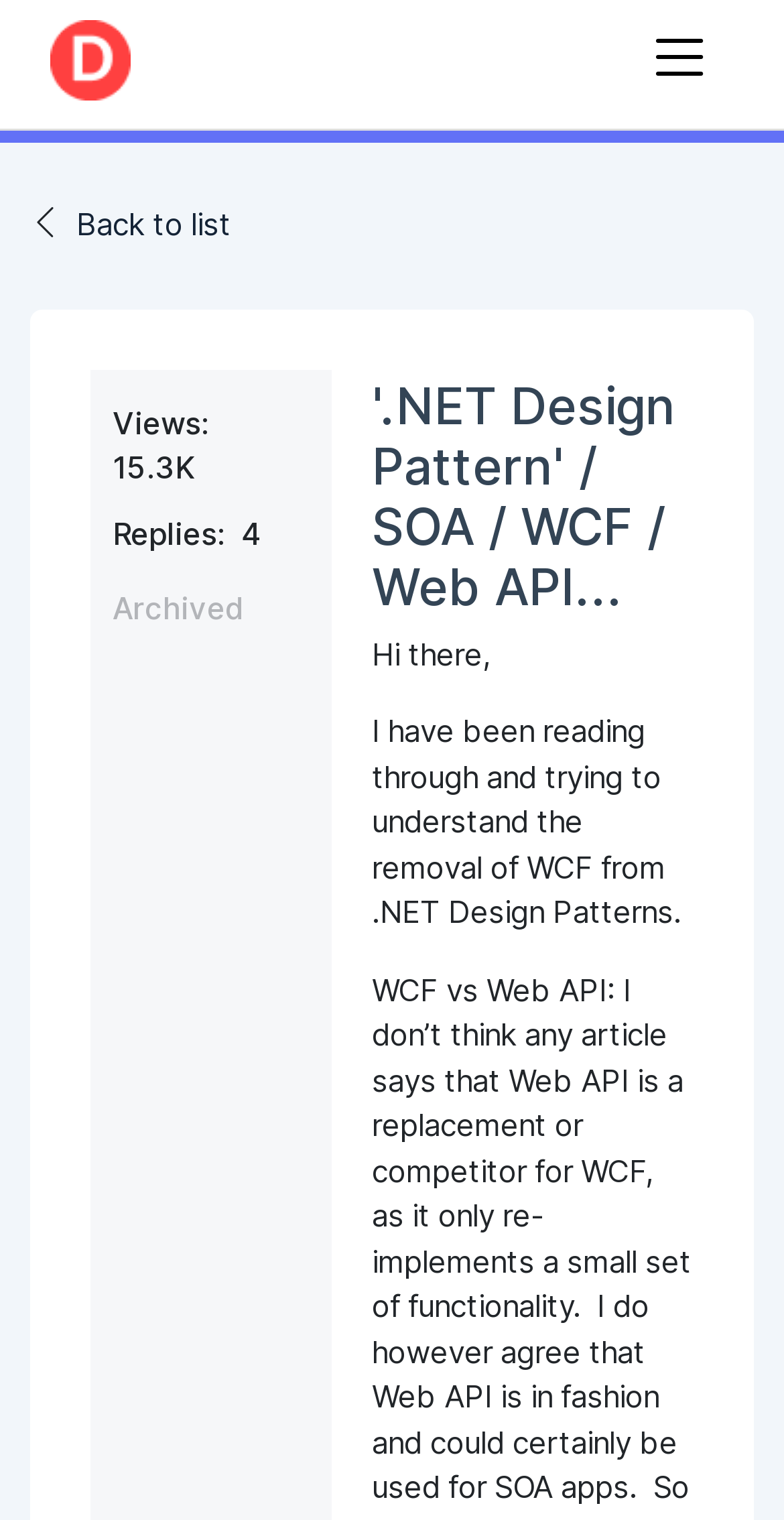Find the bounding box of the web element that fits this description: "aria-label="Toggle navigation"".

[0.795, 0.0, 0.938, 0.065]